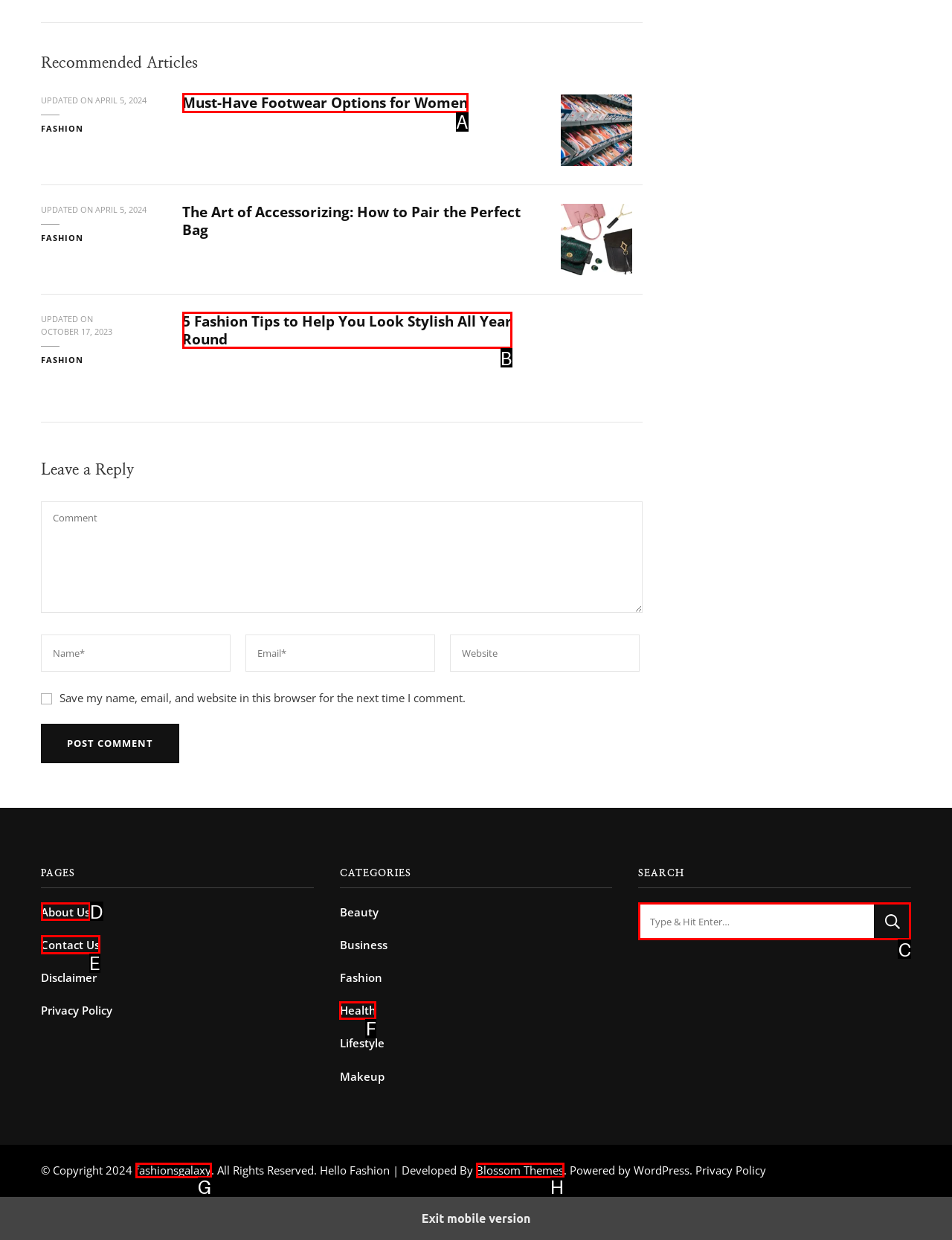Select the correct option from the given choices to perform this task: Search for something. Provide the letter of that option.

C